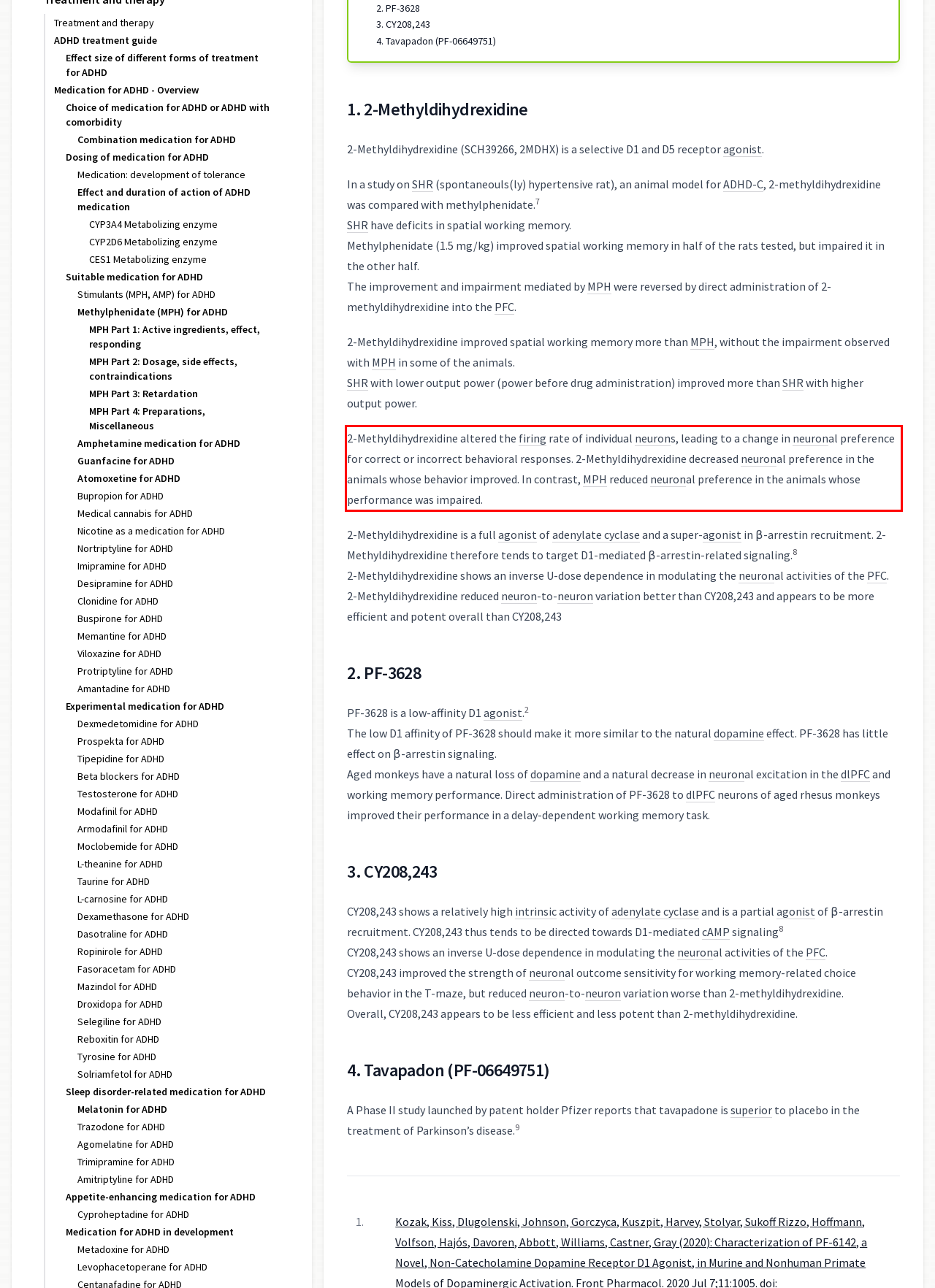Given a webpage screenshot, identify the text inside the red bounding box using OCR and extract it.

2-Methyldihydrexidine altered the firing rate of individual neurons, leading to a change in neuronal preference for correct or incorrect behavioral responses. 2-Methyldihydrexidine decreased neuronal preference in the animals whose behavior improved. In contrast, MPH reduced neuronal preference in the animals whose performance was impaired.